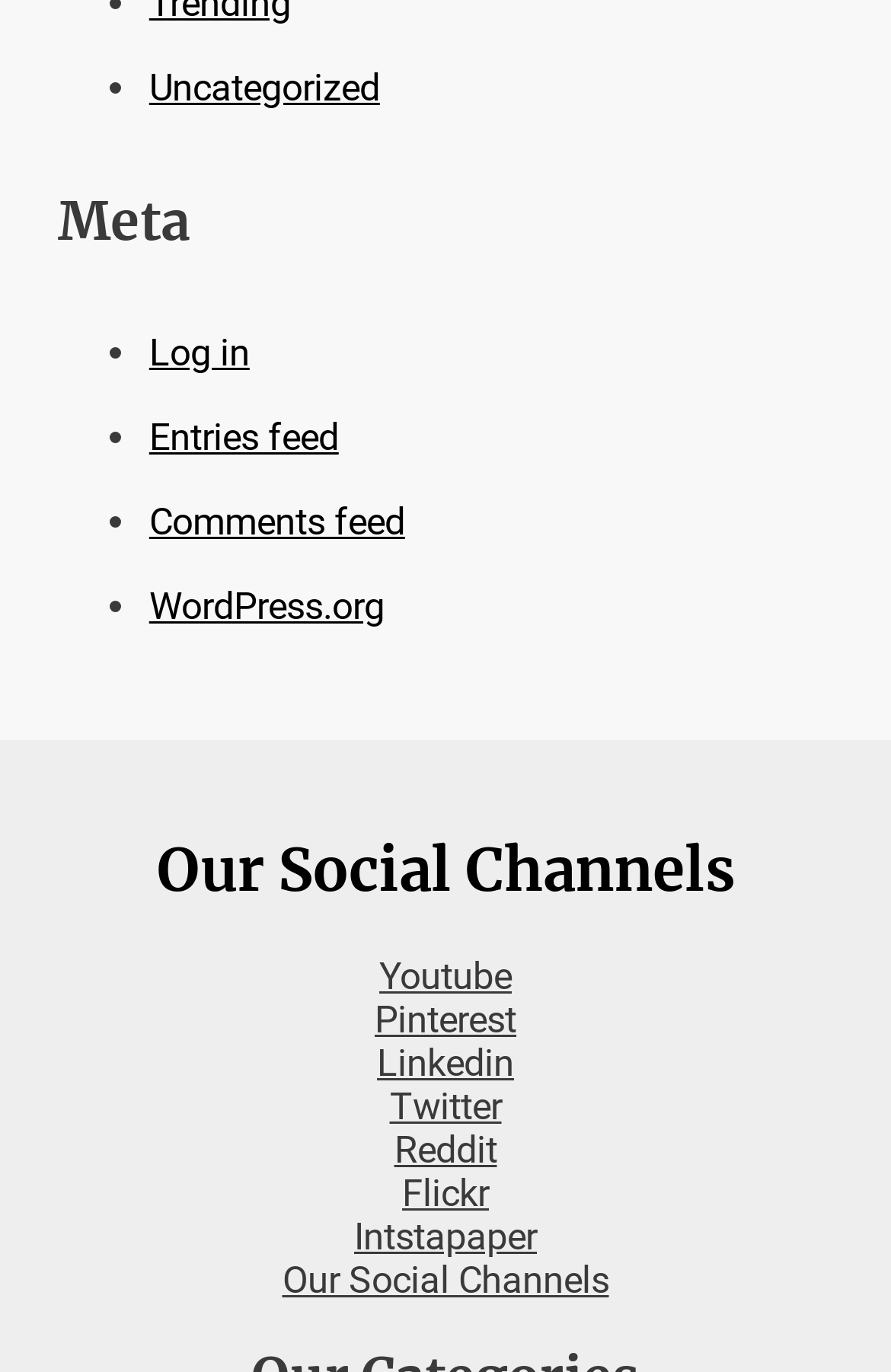Locate the bounding box coordinates of the clickable area to execute the instruction: "Click on Log in". Provide the coordinates as four float numbers between 0 and 1, represented as [left, top, right, bottom].

[0.167, 0.242, 0.28, 0.273]